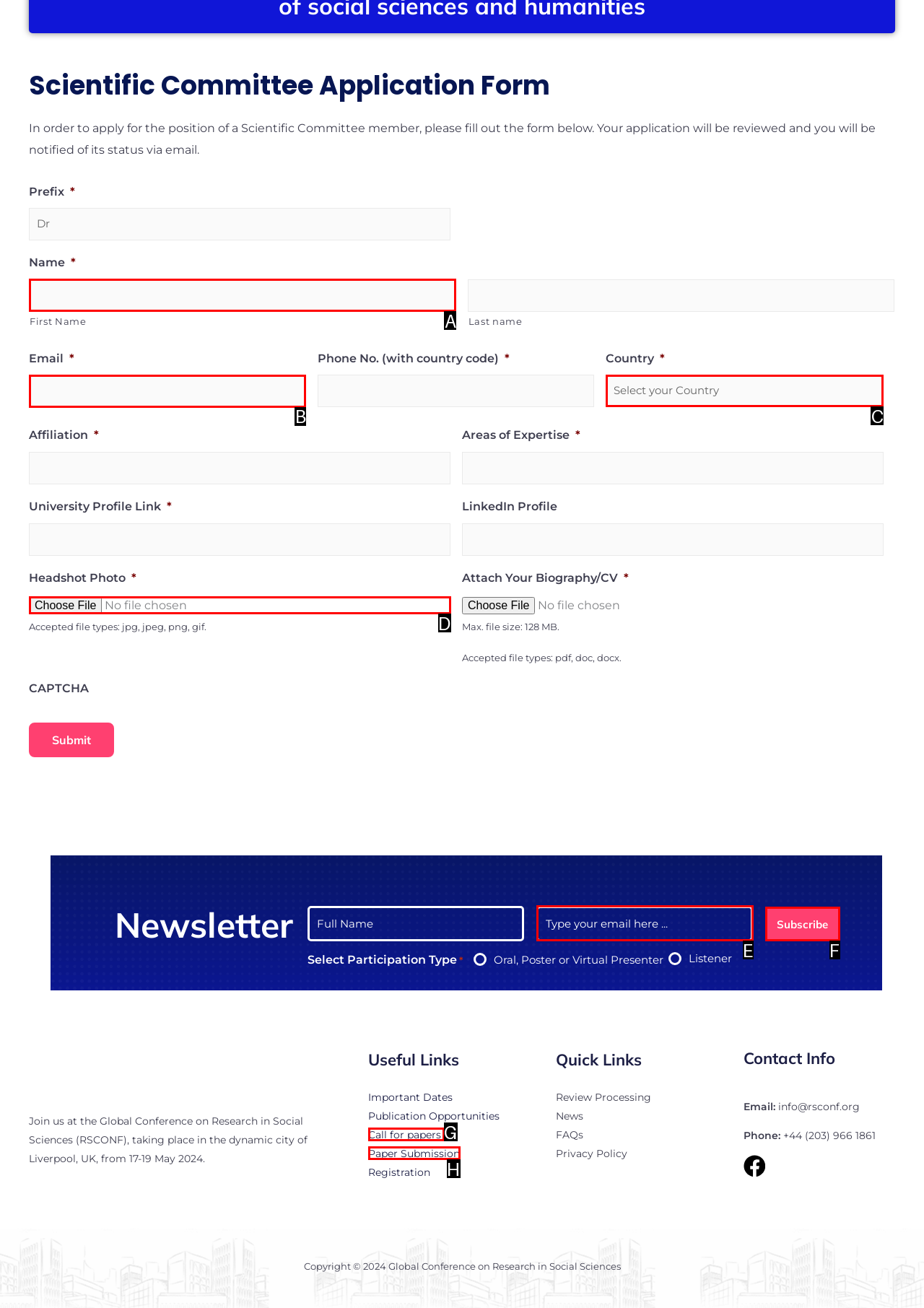Which HTML element among the options matches this description: Paper Submission? Answer with the letter representing your choice.

H